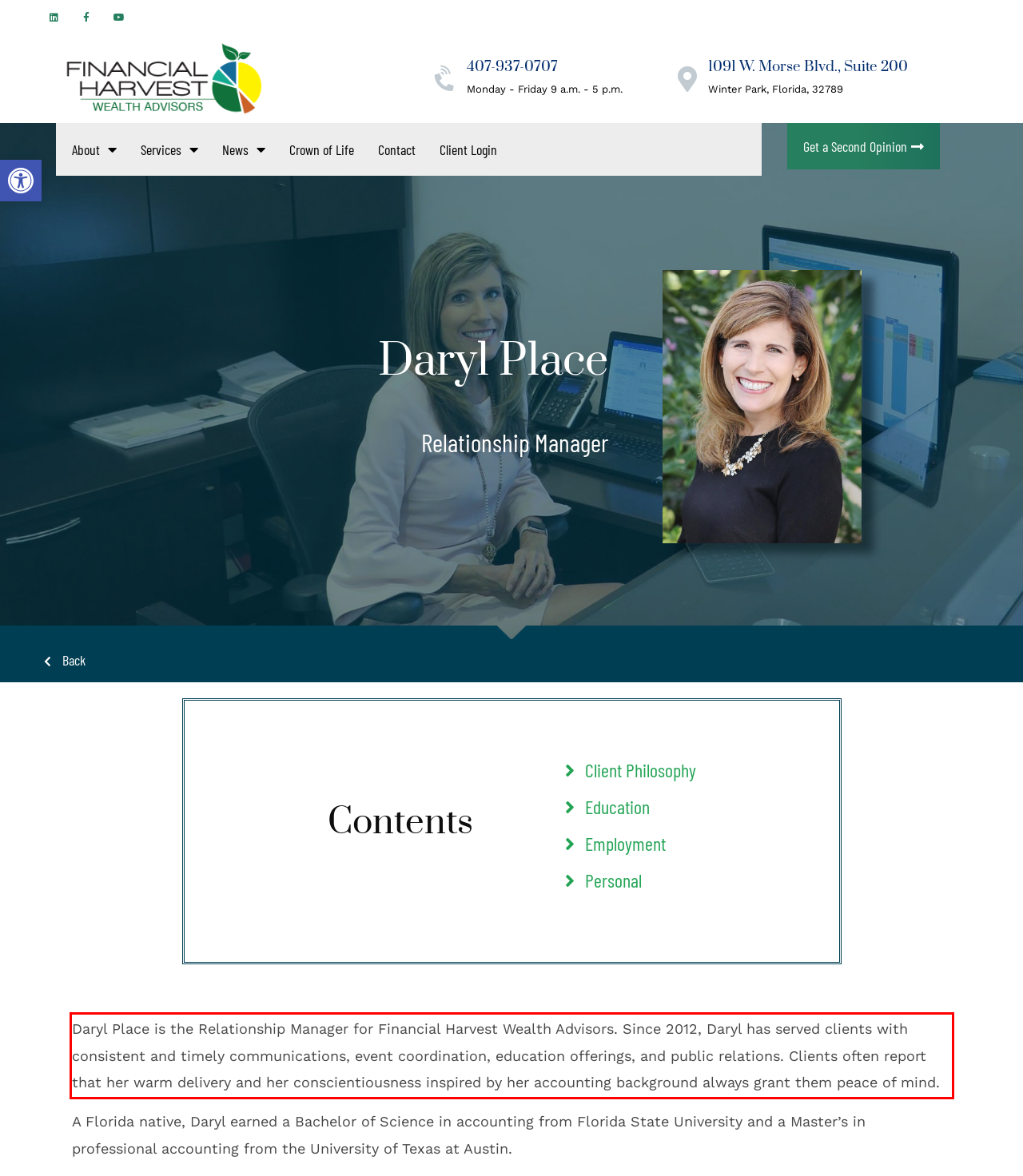You have a screenshot of a webpage, and there is a red bounding box around a UI element. Utilize OCR to extract the text within this red bounding box.

Daryl Place is the Relationship Manager for Financial Harvest Wealth Advisors. Since 2012, Daryl has served clients with consistent and timely communications, event coordination, education offerings, and public relations. Clients often report that her warm delivery and her conscientiousness inspired by her accounting background always grant them peace of mind.